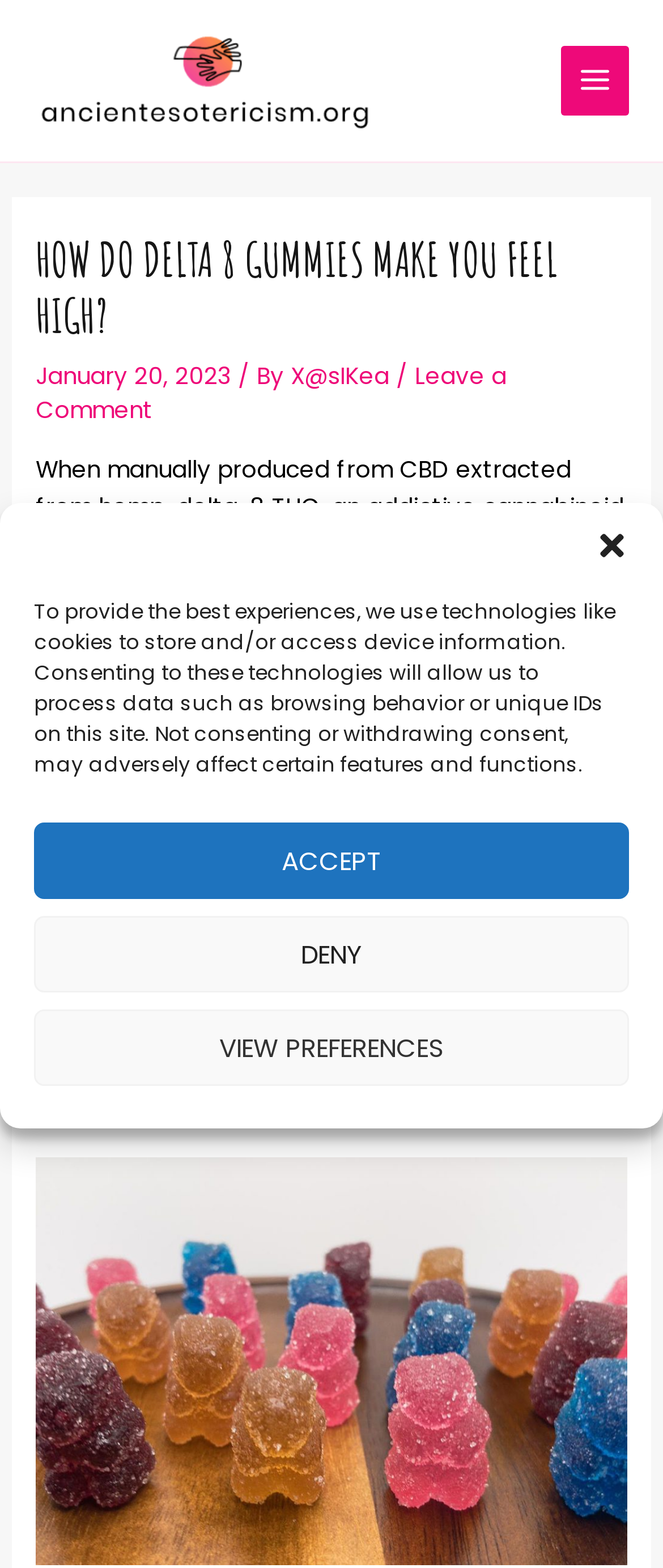Provide a thorough description of the webpage's content and layout.

The webpage is about the effects of Delta 8 Gummies and their legality. At the top, there is a logo and a main menu button on the right side. Below the logo, there is a dialog box for managing cookie consent, which contains a message about using technologies like cookies to store and access device information. The dialog box has three buttons: "ACCEPT", "DENY", and "VIEW PREFERENCES".

On the main content area, there is a header section with a heading "HOW DO DELTA 8 GUMMIES MAKE YOU FEEL HIGH?" followed by the date "January 20, 2023" and the author's name "X@sIKea". Below the header, there are three paragraphs of text describing Delta 8 THC, its effects, and the concerns about its legality and safety. The text also contains a link to "best cbd gummy bears".

On the right side of the main content area, there is a figure, which is likely an image related to the topic. At the bottom, there is a "Post navigation" section. Overall, the webpage has a simple layout with a focus on the main content area, which provides information about Delta 8 Gummies.